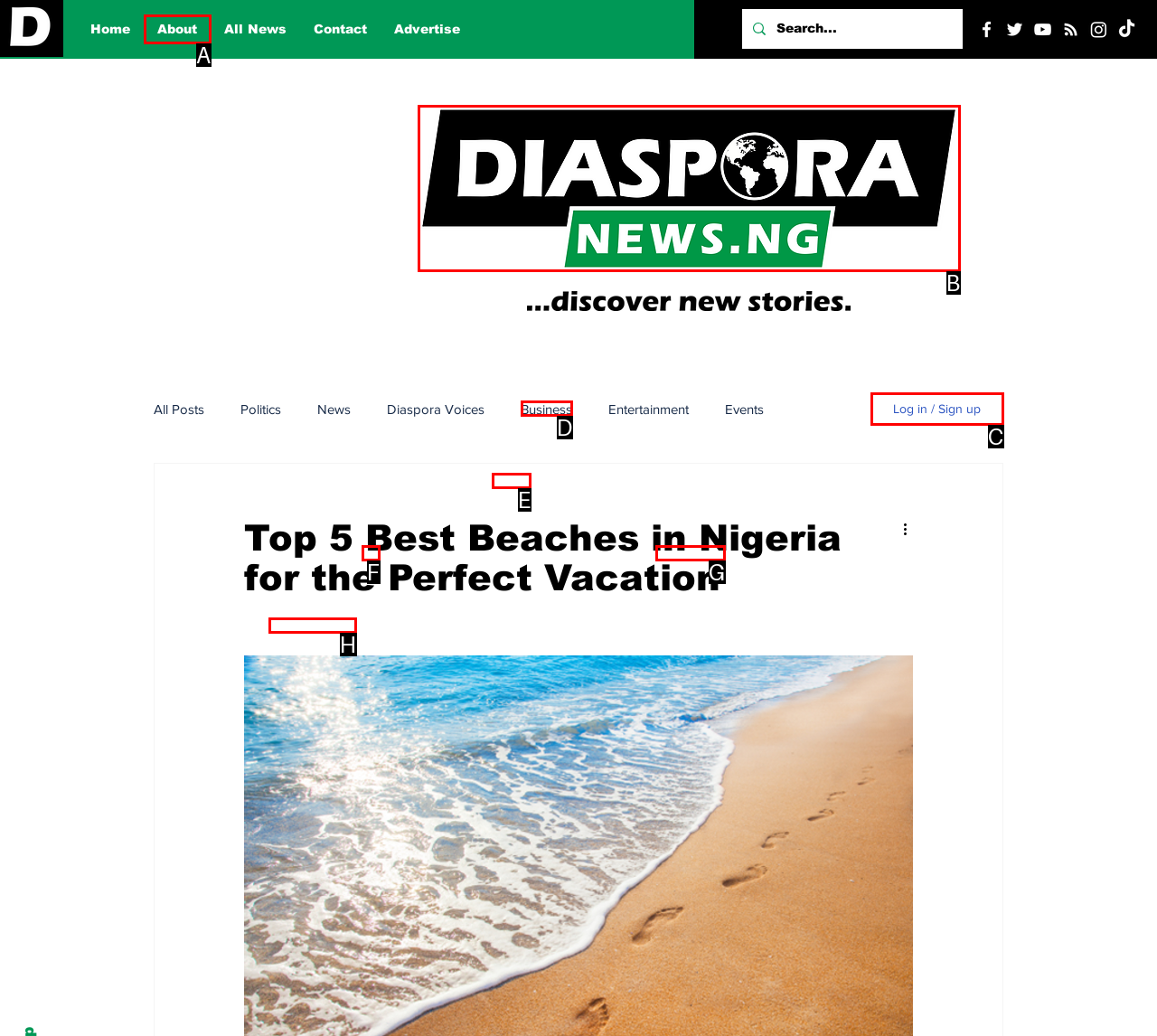Identify the correct UI element to click to achieve the task: Visit Diaspora News.
Answer with the letter of the appropriate option from the choices given.

B